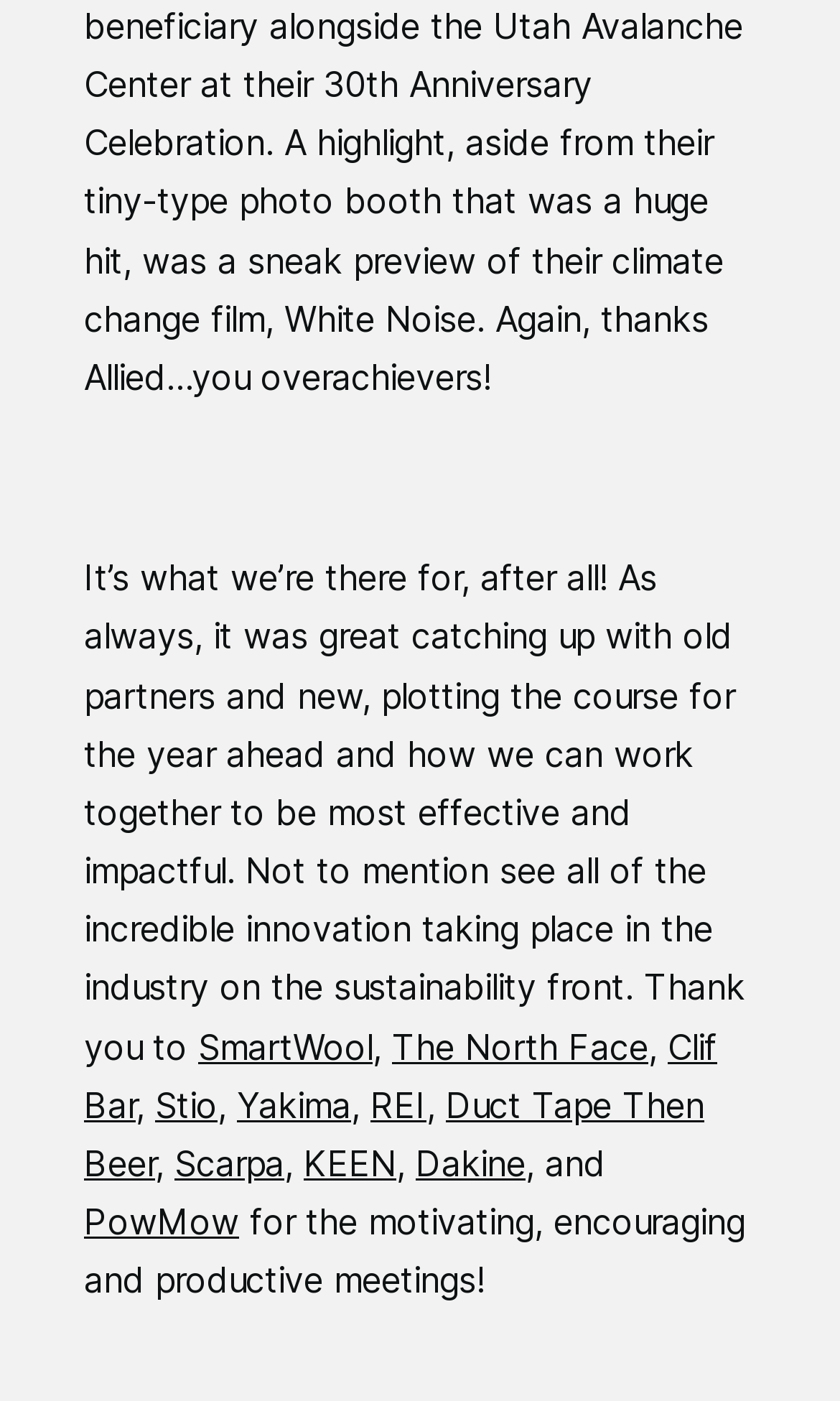What is the sentiment towards the meeting?
Give a detailed response to the question by analyzing the screenshot.

The text expresses gratitude towards the meeting, using phrases like 'it was great catching up' and 'thank you', which convey a sense of appreciation and gratitude.